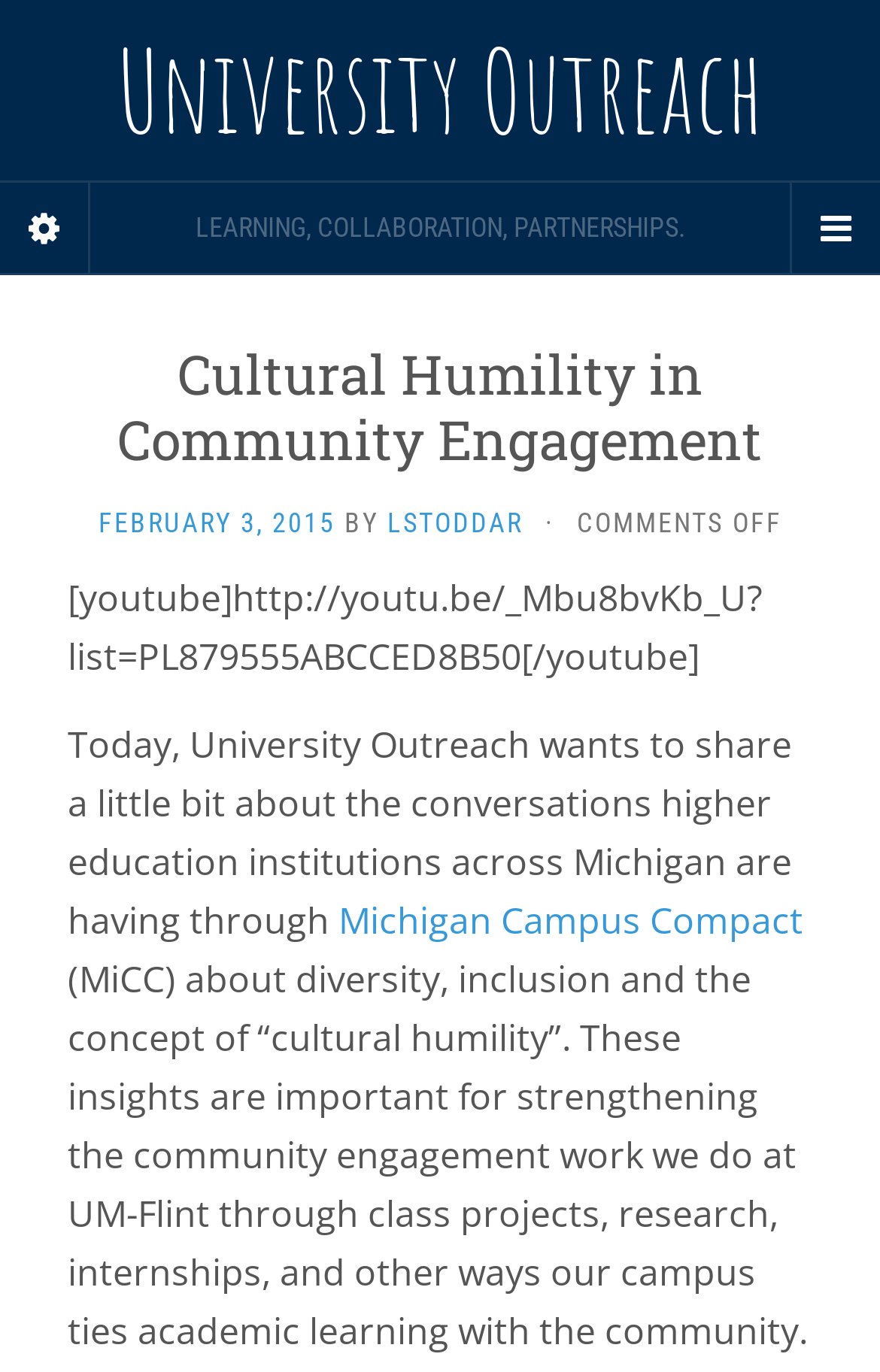What is the type of content embedded?
Answer the question with a detailed and thorough explanation.

The answer can be inferred from the text that contains the youtube link 'http://youtu.be/_Mbu8bvKb_U?list=PL879555ABCCED8B50' which is embedded in the webpage.